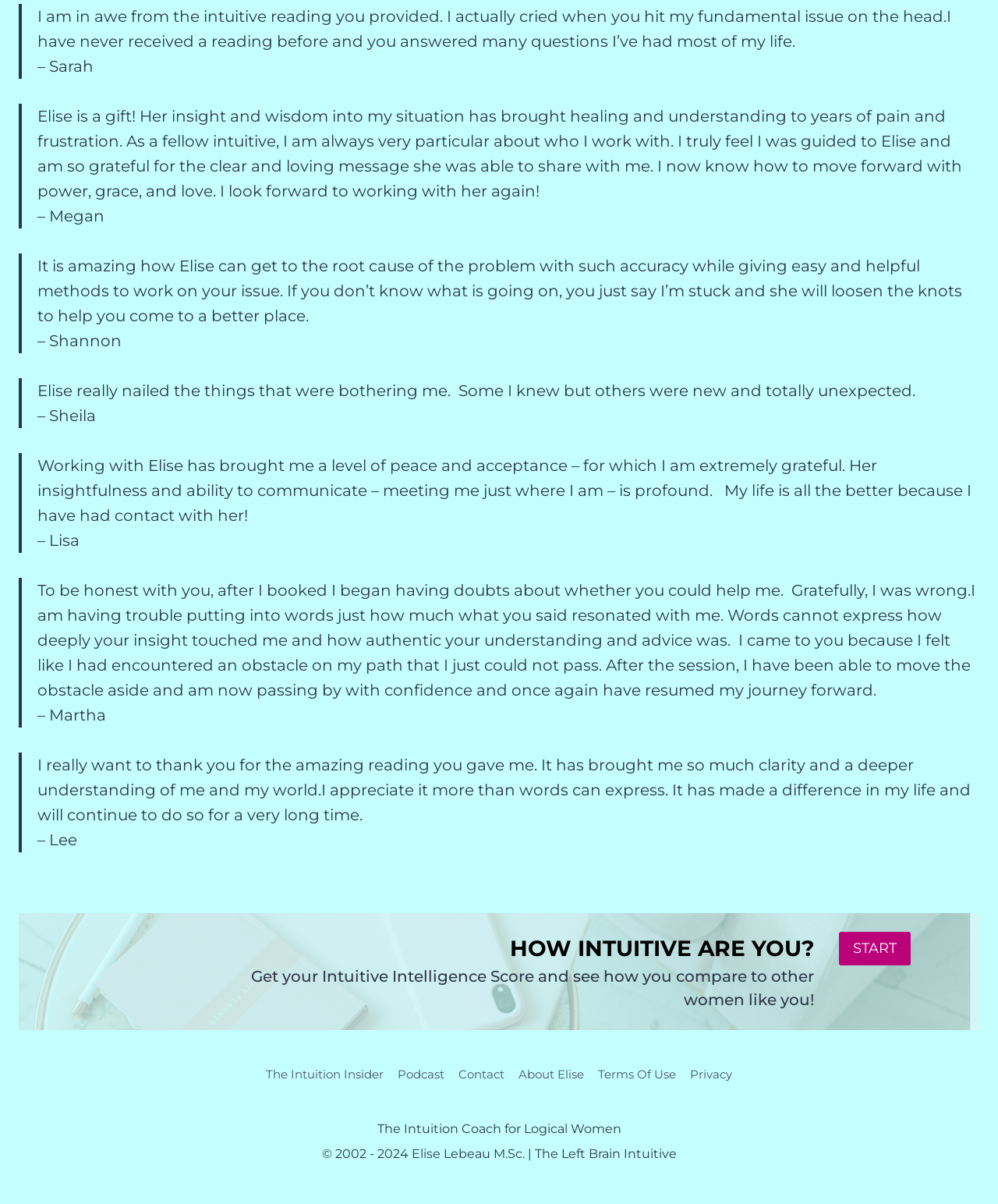What is the copyright year range mentioned on the webpage?
Utilize the information in the image to give a detailed answer to the question.

The webpage contains a copyright notice at the bottom, which mentions the year range '2002 - 2024' as the copyright period.